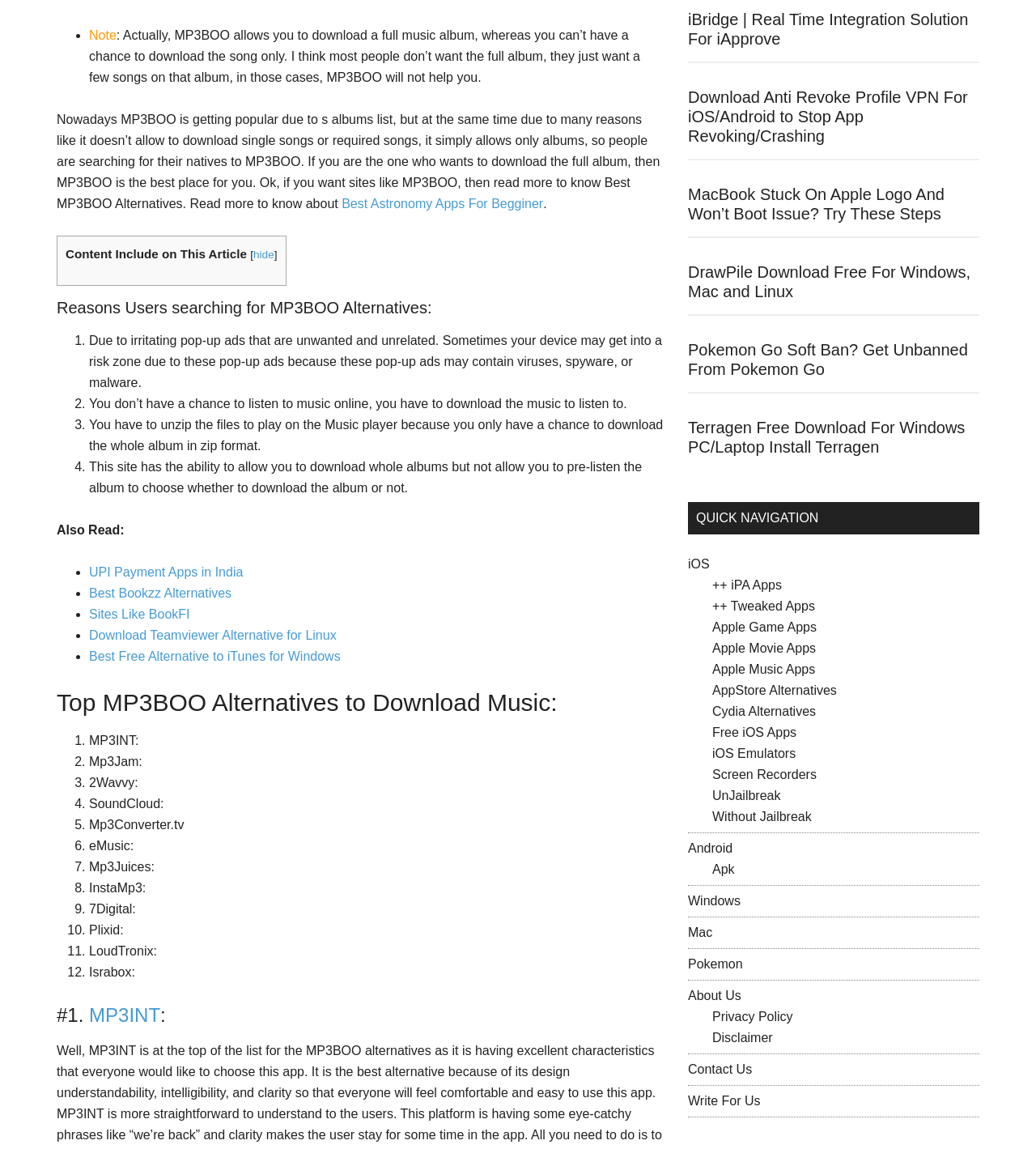Determine the bounding box for the UI element as described: "0 Cart". The coordinates should be represented as four float numbers between 0 and 1, formatted as [left, top, right, bottom].

None